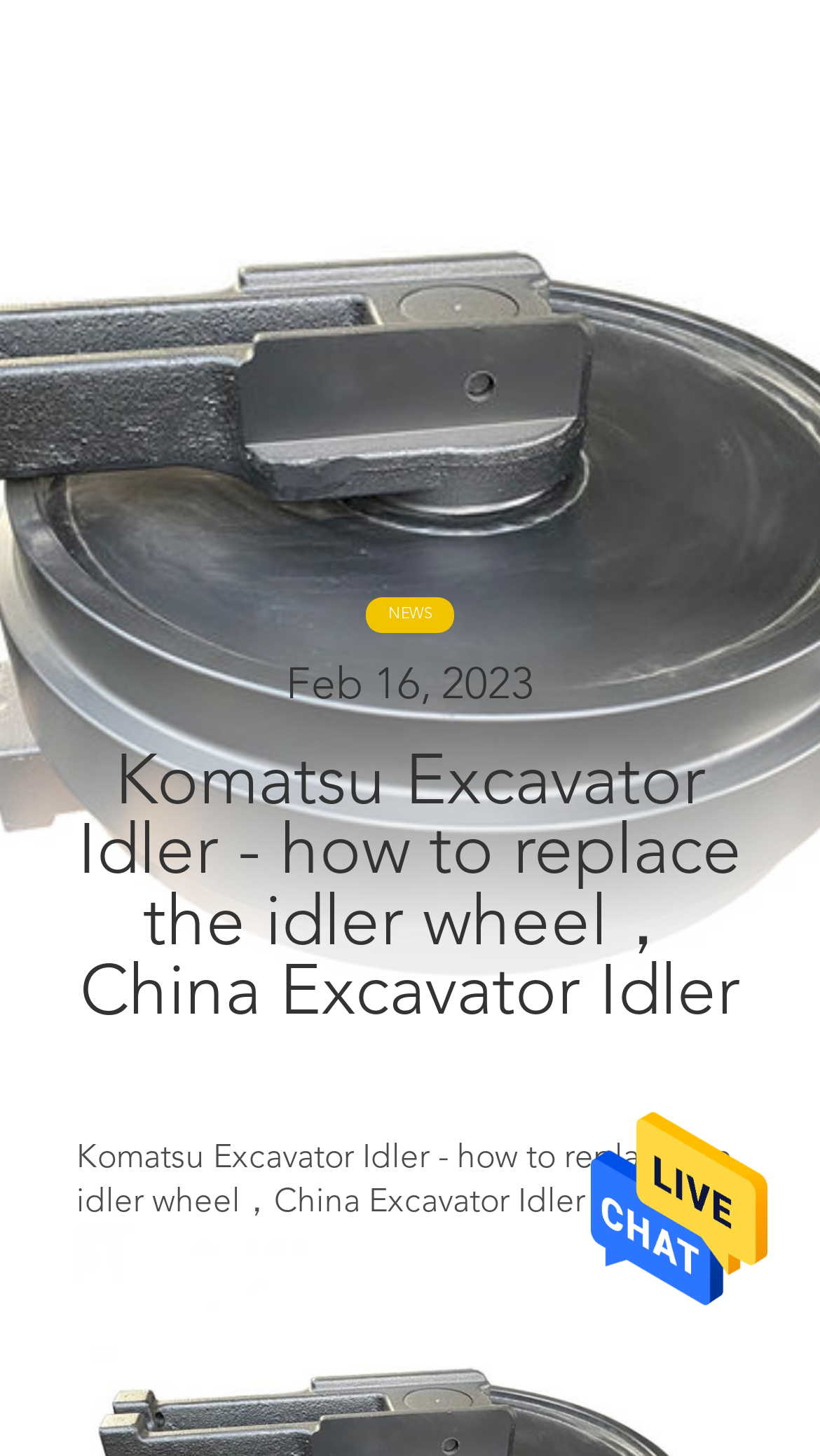Please locate the bounding box coordinates of the element that needs to be clicked to achieve the following instruction: "Go to the home page". The coordinates should be four float numbers between 0 and 1, i.e., [left, top, right, bottom].

[0.0, 0.116, 0.195, 0.152]